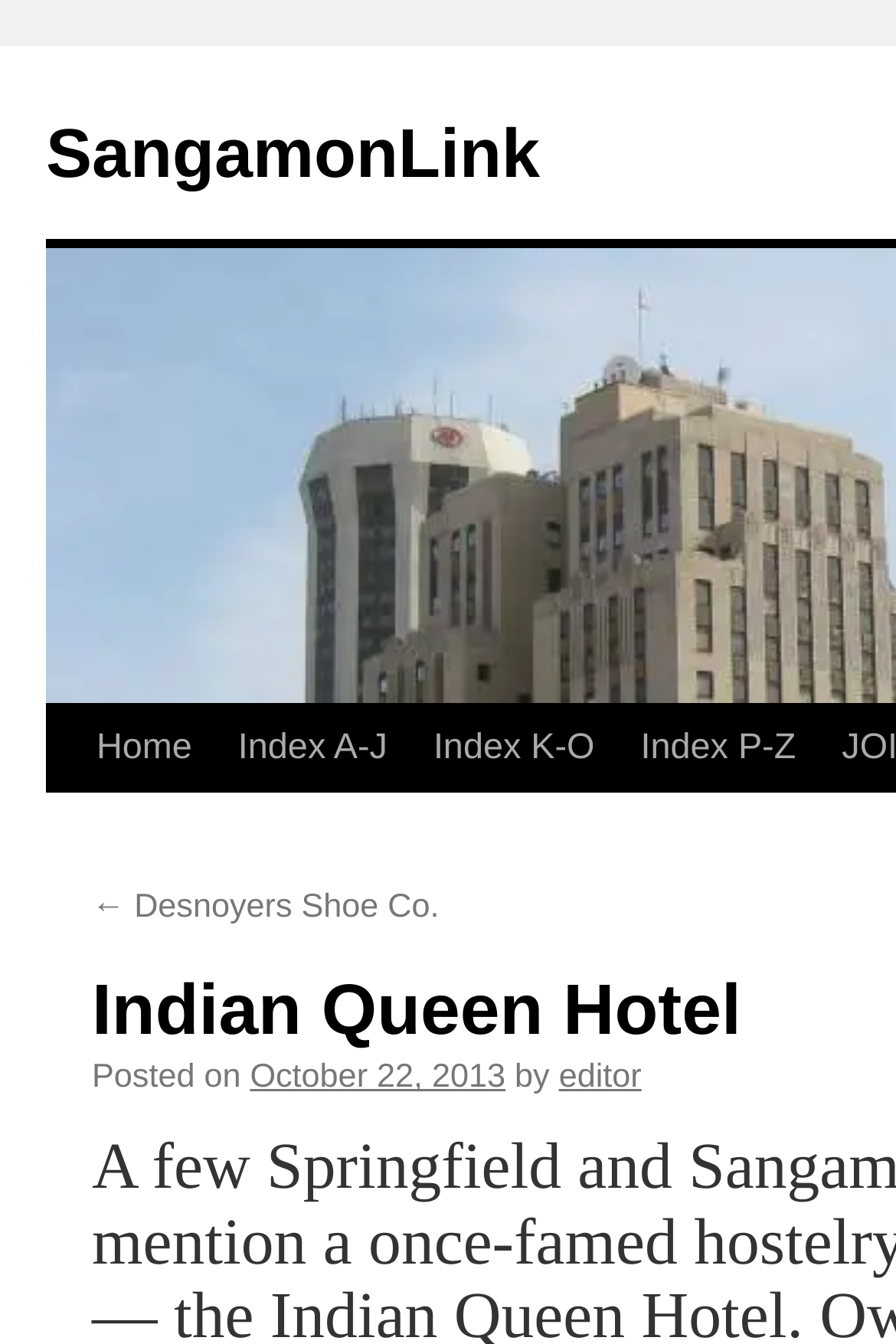What is the previous article about?
Provide a detailed answer to the question using information from the image.

The previous article is about 'Desnoyers Shoe Co.', which can be accessed by clicking the '← Desnoyers Shoe Co.' link at the bottom of the current article.